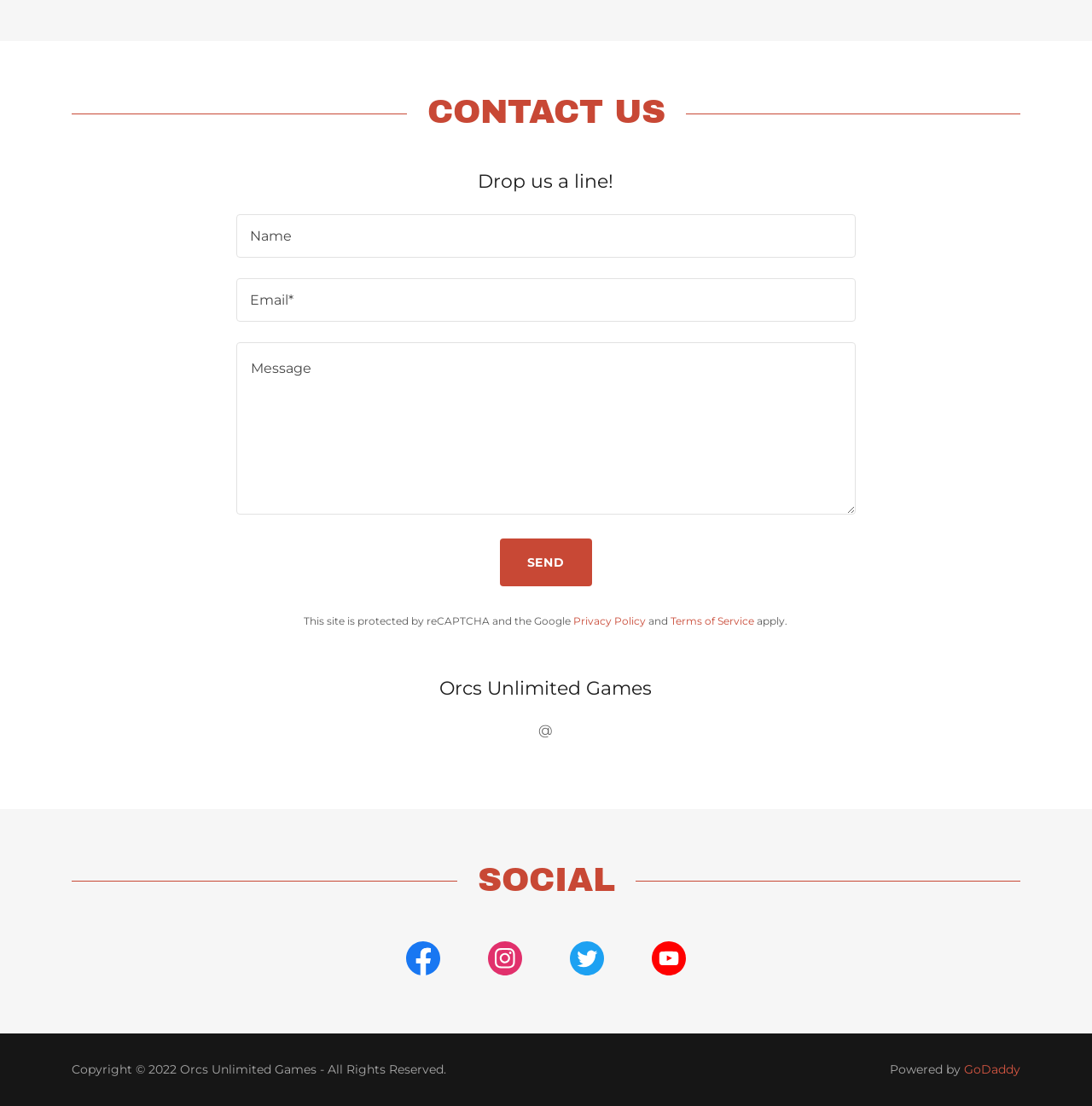Using the format (top-left x, top-left y, bottom-right x, bottom-right y), provide the bounding box coordinates for the described UI element. All values should be floating point numbers between 0 and 1: aria-label="Facebook Social Link"

[0.35, 0.848, 0.425, 0.891]